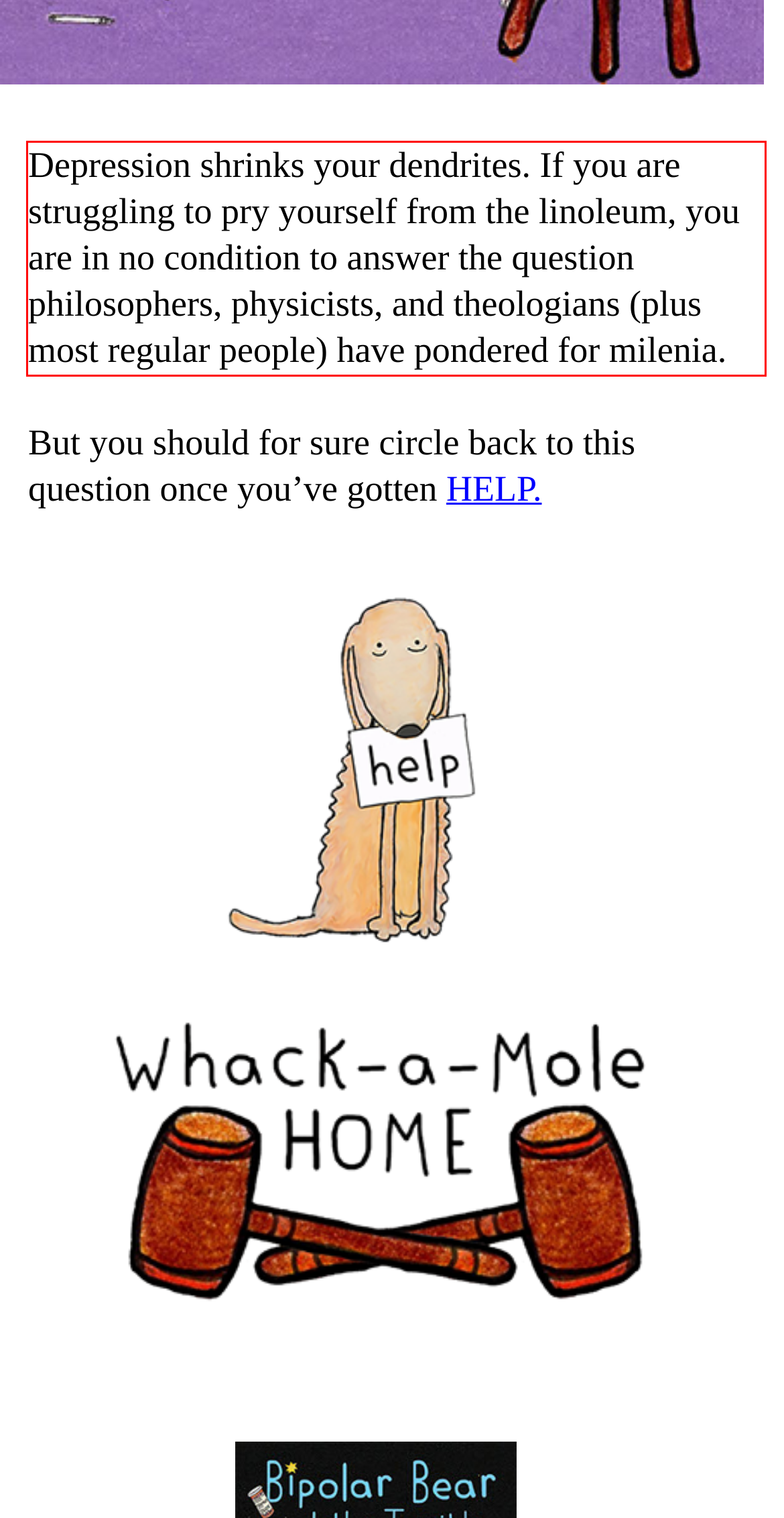Identify the red bounding box in the webpage screenshot and perform OCR to generate the text content enclosed.

Depression shrinks your dendrites. If you are struggling to pry yourself from the linoleum, you are in no condition to answer the question philosophers, physicists, and theologians (plus most regular people) have pondered for milenia.